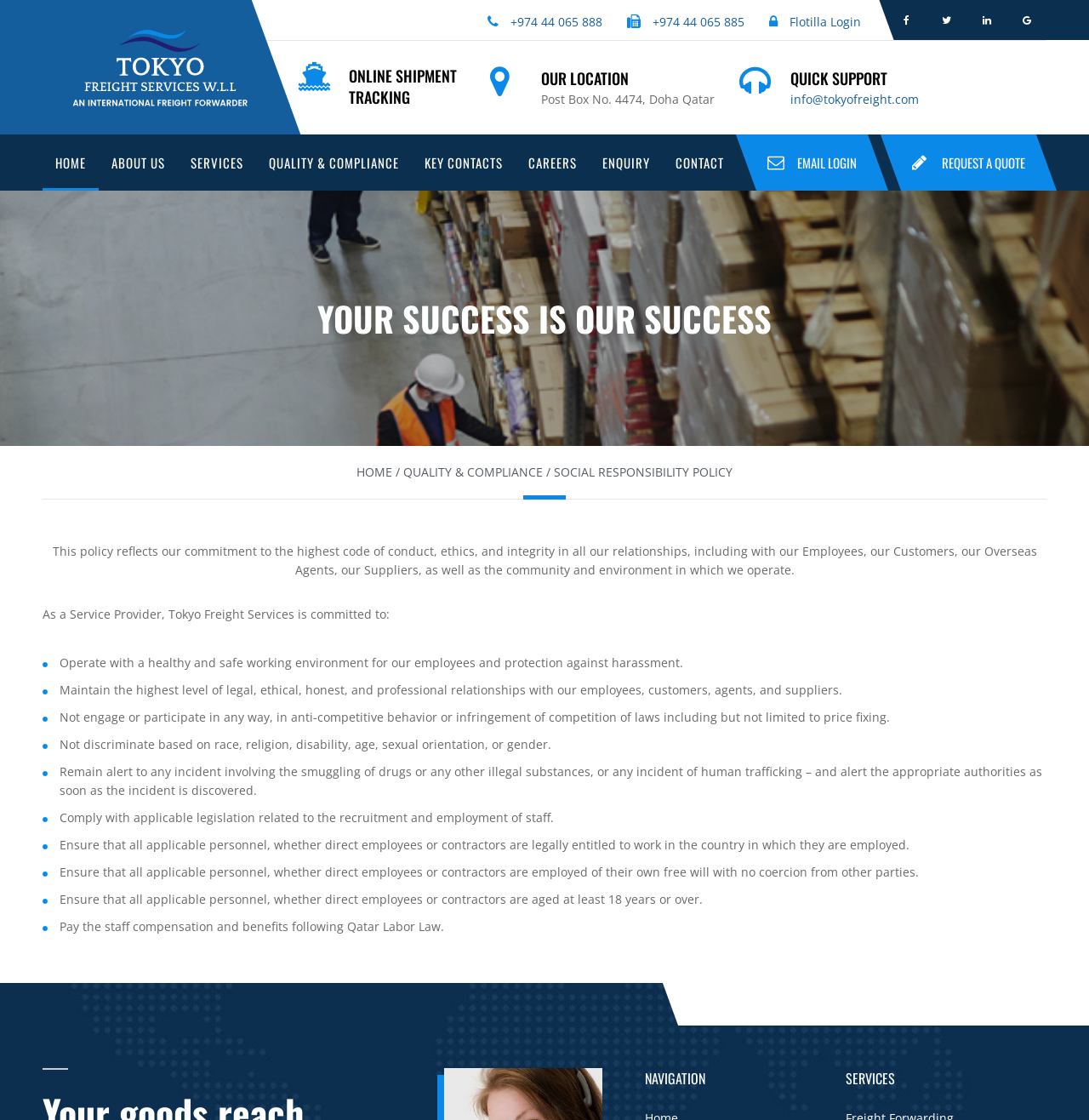Find the bounding box coordinates of the clickable region needed to perform the following instruction: "Click the ONLINE SHIPMENT TRACKING link". The coordinates should be provided as four float numbers between 0 and 1, i.e., [left, top, right, bottom].

[0.32, 0.062, 0.42, 0.096]